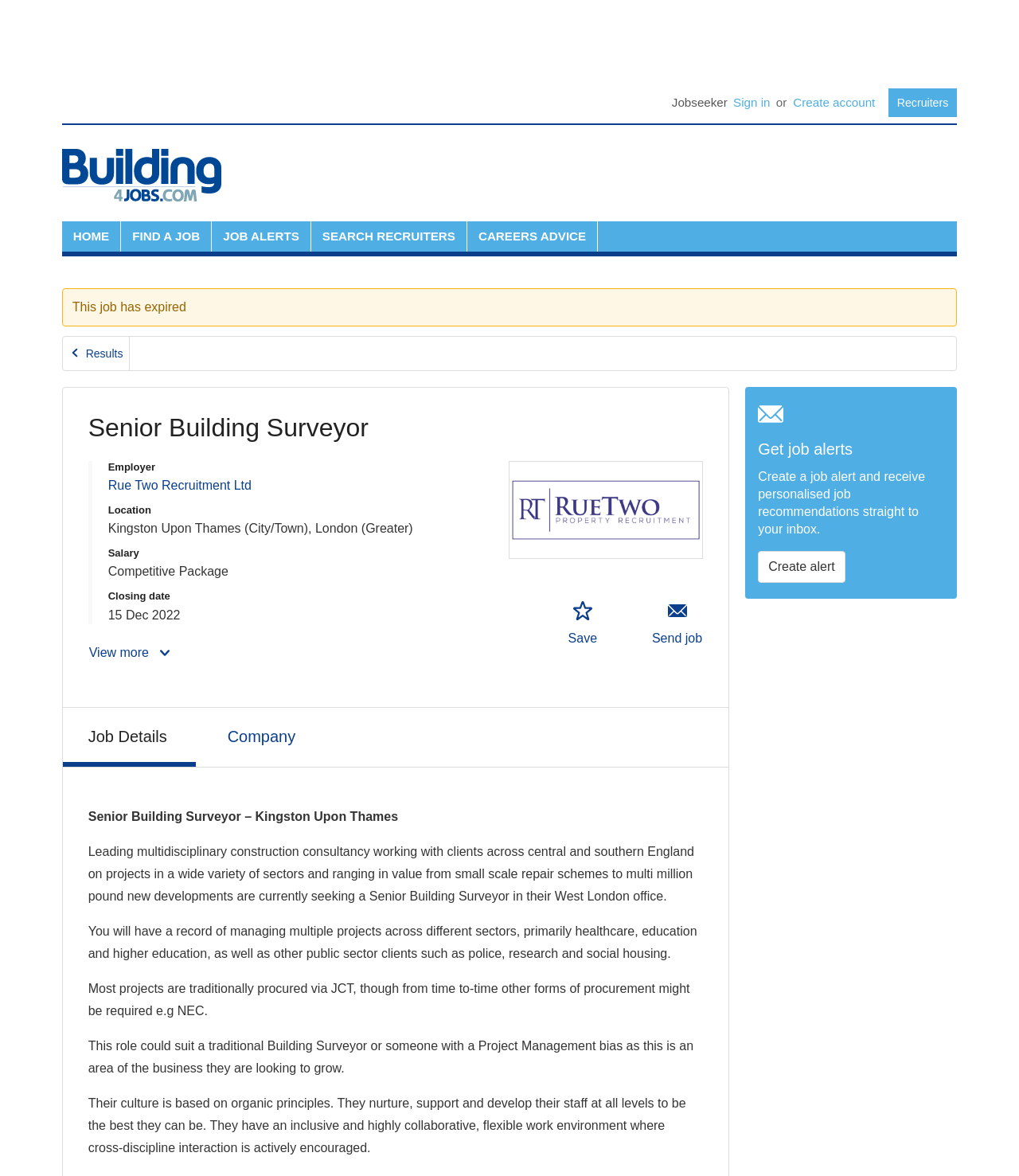Observe the image and answer the following question in detail: How many tabs are available in the job details section?

The number of tabs can be found by counting the tab elements in the tablist element with the orientation 'horizontal' which is located in the job details section. There are two tabs: 'Job Details' and 'Company'.